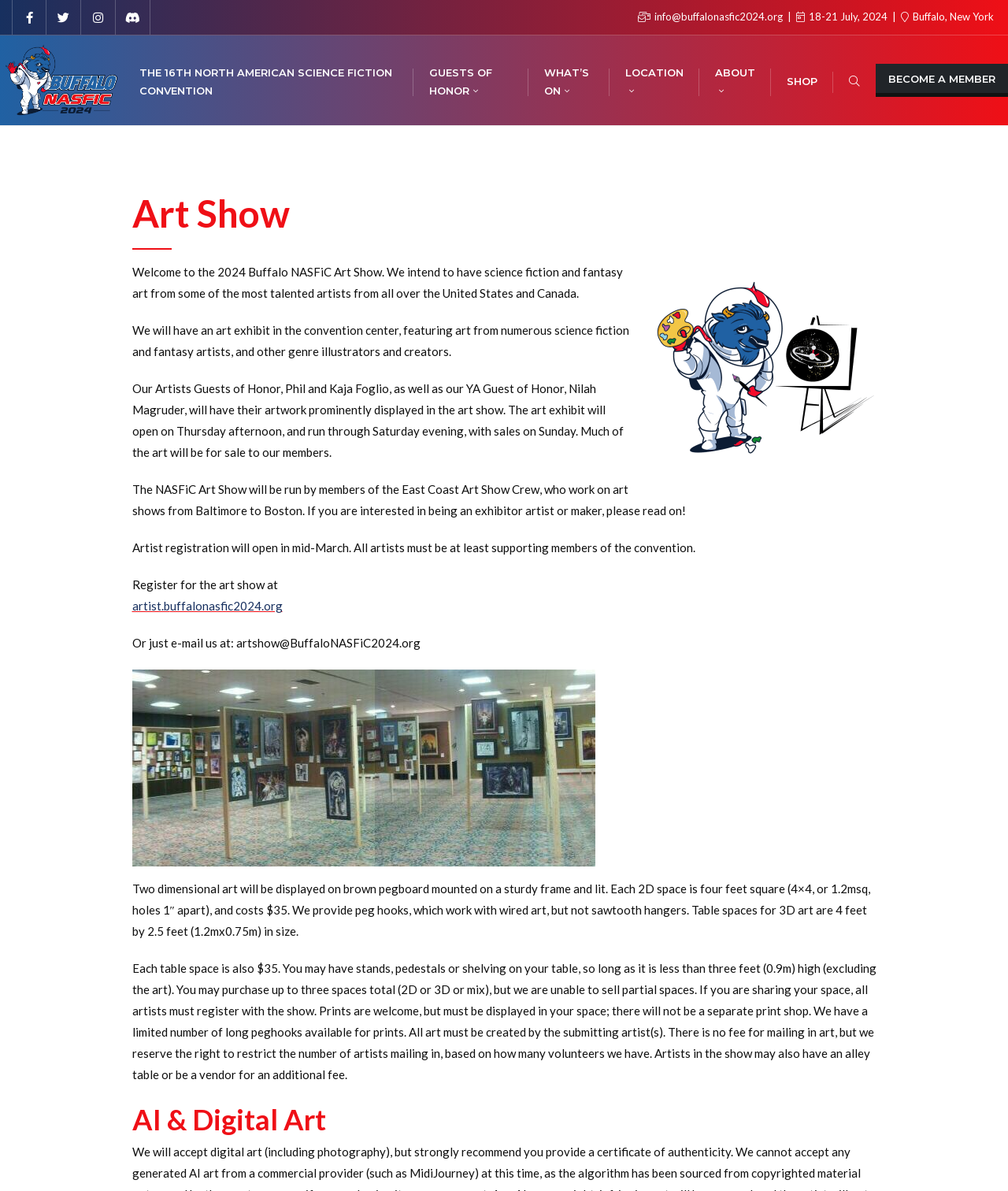Specify the bounding box coordinates of the area to click in order to execute this command: 'Read the article about 'The Best IGF-1 Supplements For Muscle Growth & Growth Hormone Production''. The coordinates should consist of four float numbers ranging from 0 to 1, and should be formatted as [left, top, right, bottom].

None